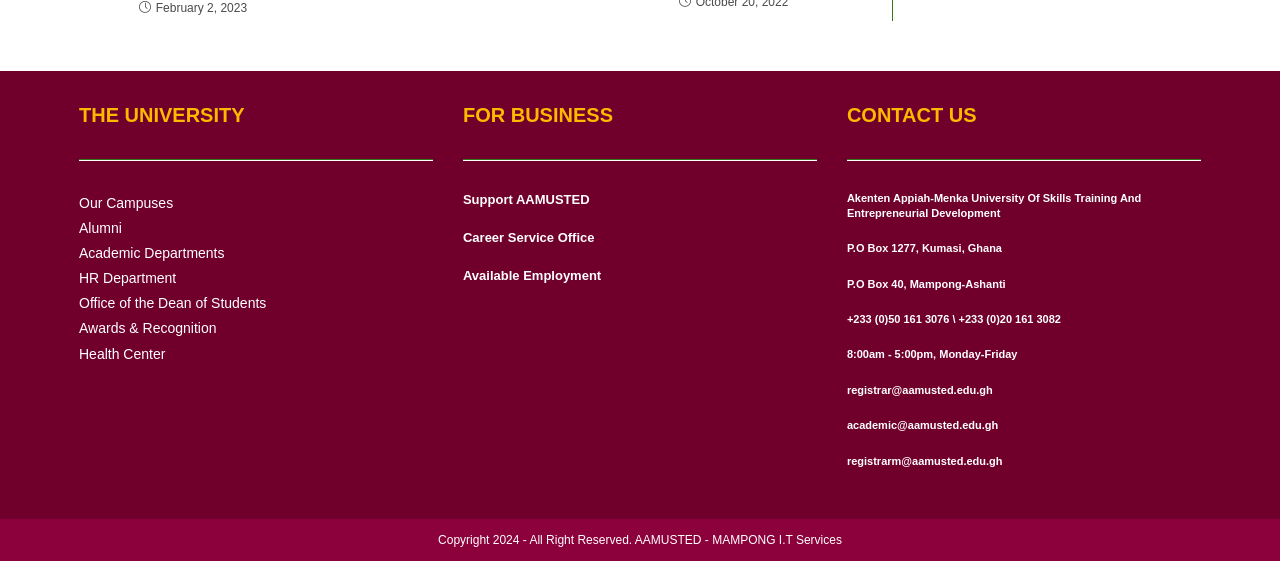Please find the bounding box coordinates of the element that you should click to achieve the following instruction: "Contact the registrar". The coordinates should be presented as four float numbers between 0 and 1: [left, top, right, bottom].

[0.662, 0.682, 0.938, 0.71]